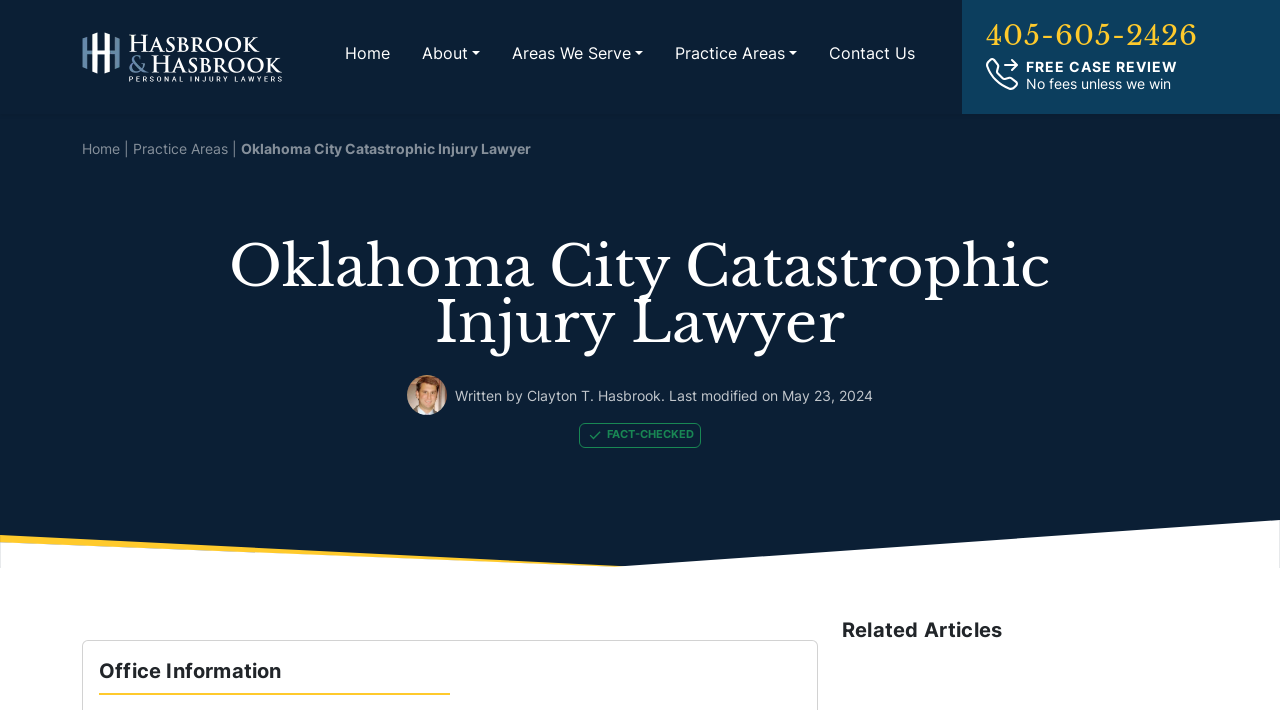Please find the bounding box coordinates in the format (top-left x, top-left y, bottom-right x, bottom-right y) for the given element description. Ensure the coordinates are floating point numbers between 0 and 1. Description: Clayton T. Hasbrook

[0.412, 0.544, 0.516, 0.568]